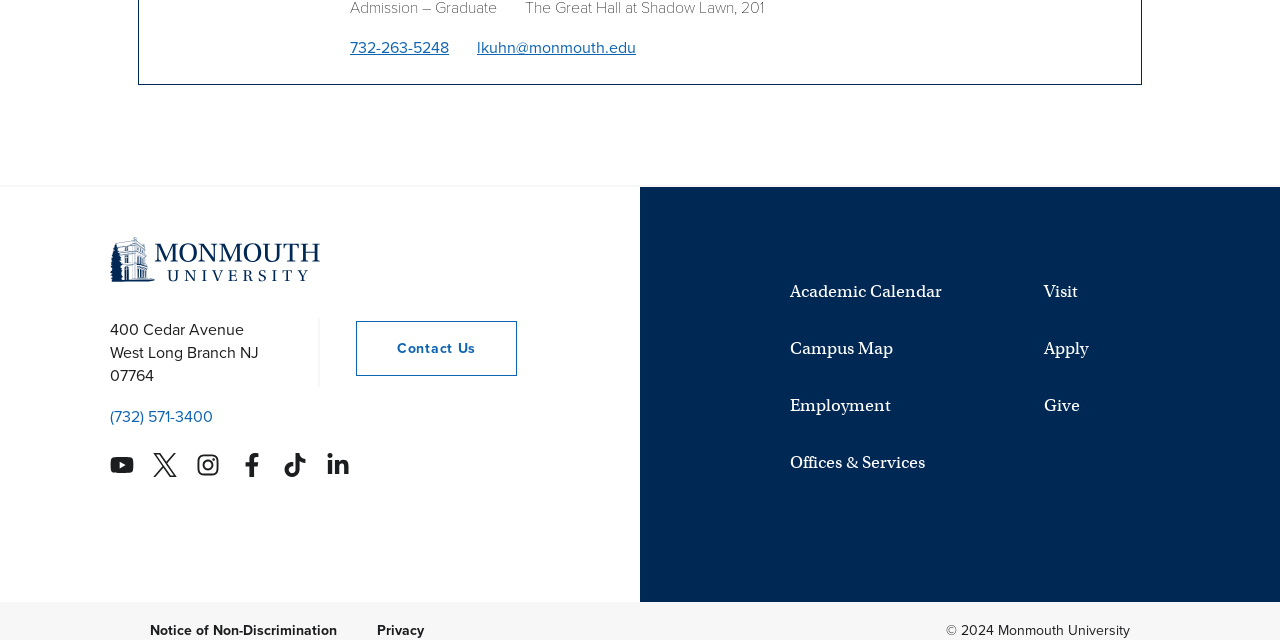Determine the bounding box coordinates of the area to click in order to meet this instruction: "Call (732) 571-3400".

[0.086, 0.633, 0.25, 0.669]